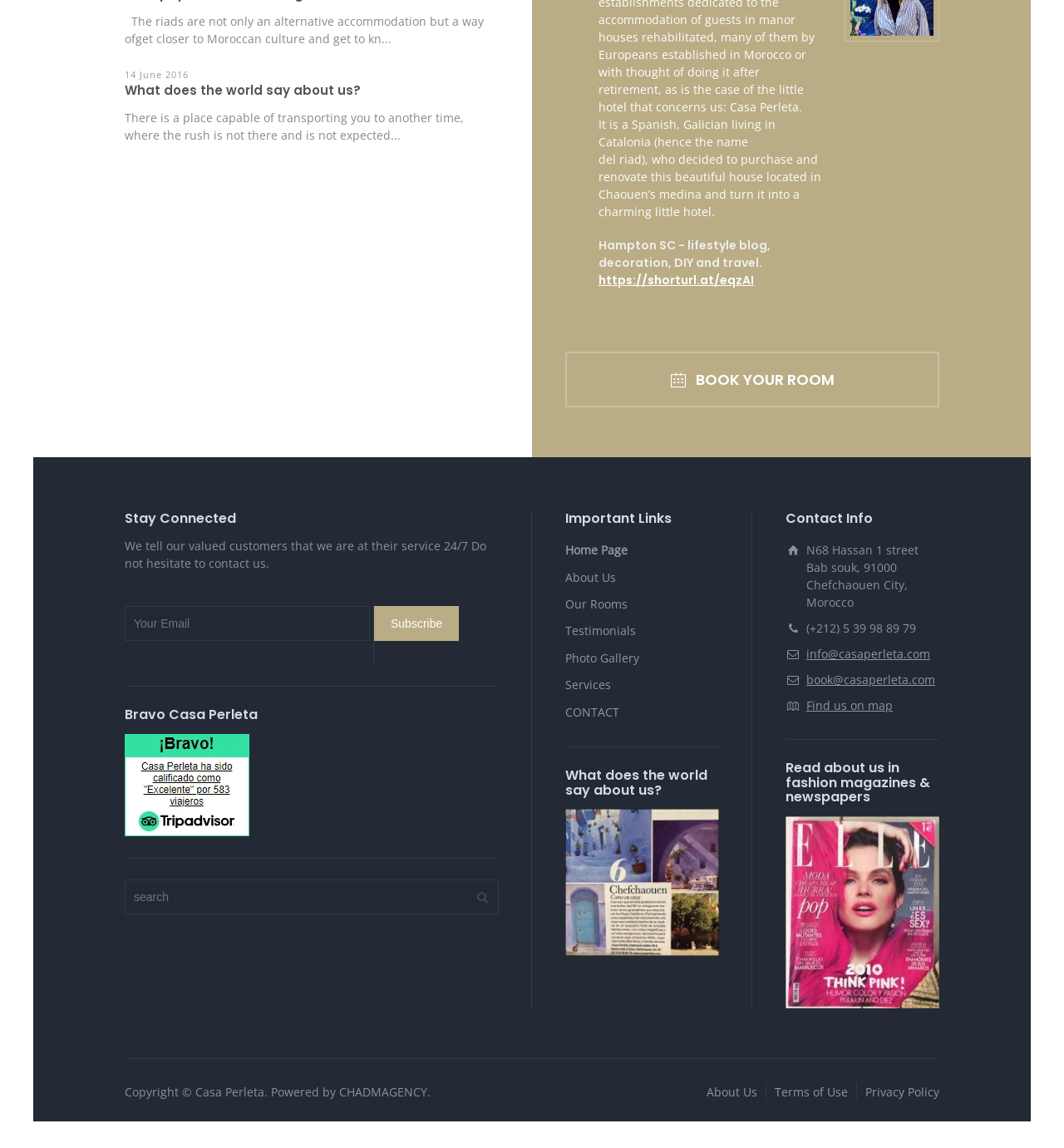Please determine the bounding box coordinates of the element's region to click in order to carry out the following instruction: "Find us on map". The coordinates should be four float numbers between 0 and 1, i.e., [left, top, right, bottom].

[0.758, 0.608, 0.839, 0.621]